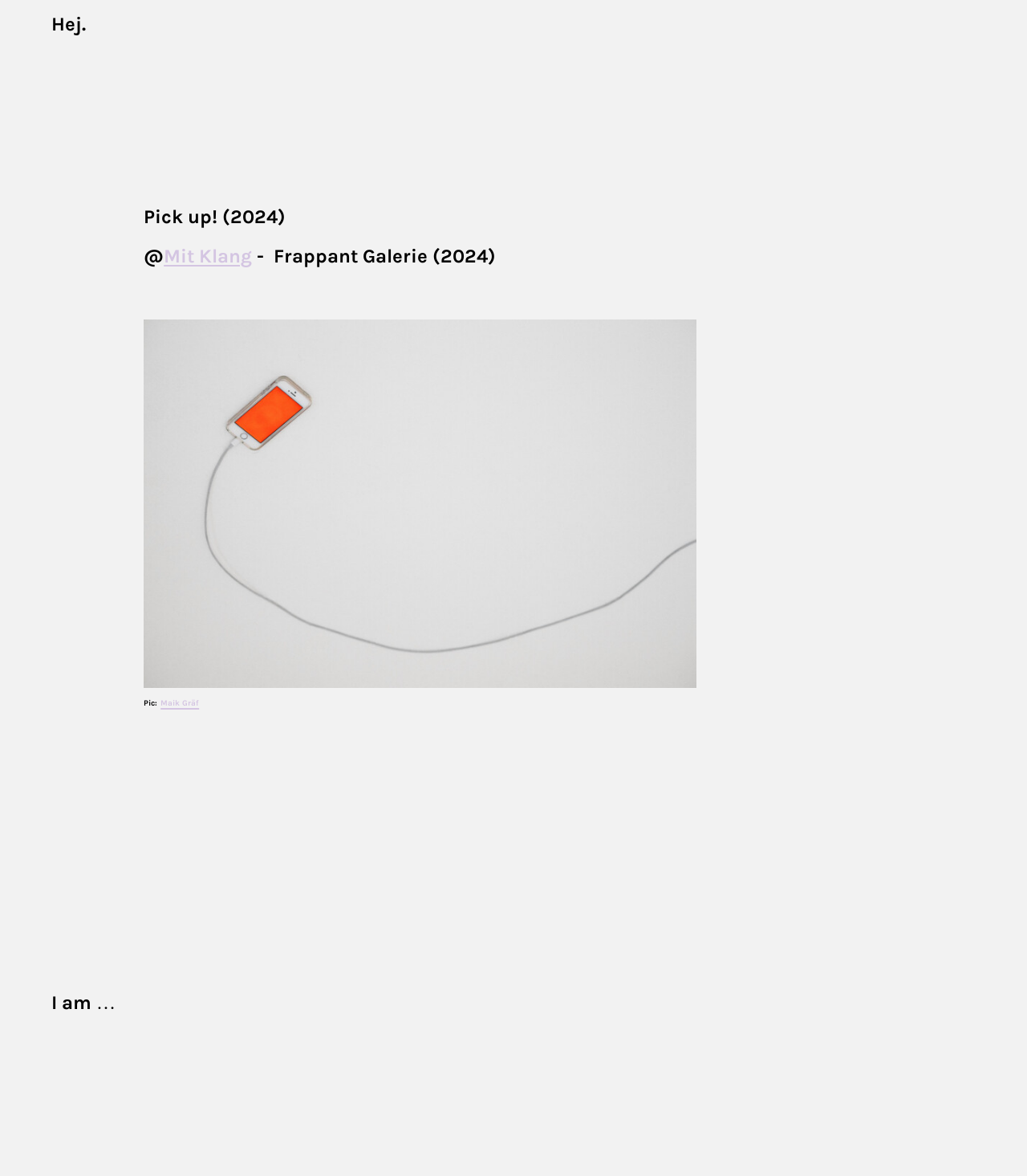Who is the author of the picture?
Please answer the question with a detailed and comprehensive explanation.

The author of the picture can be found in the link element 'Maik Gräf' which is located below the 'Pic:' text.